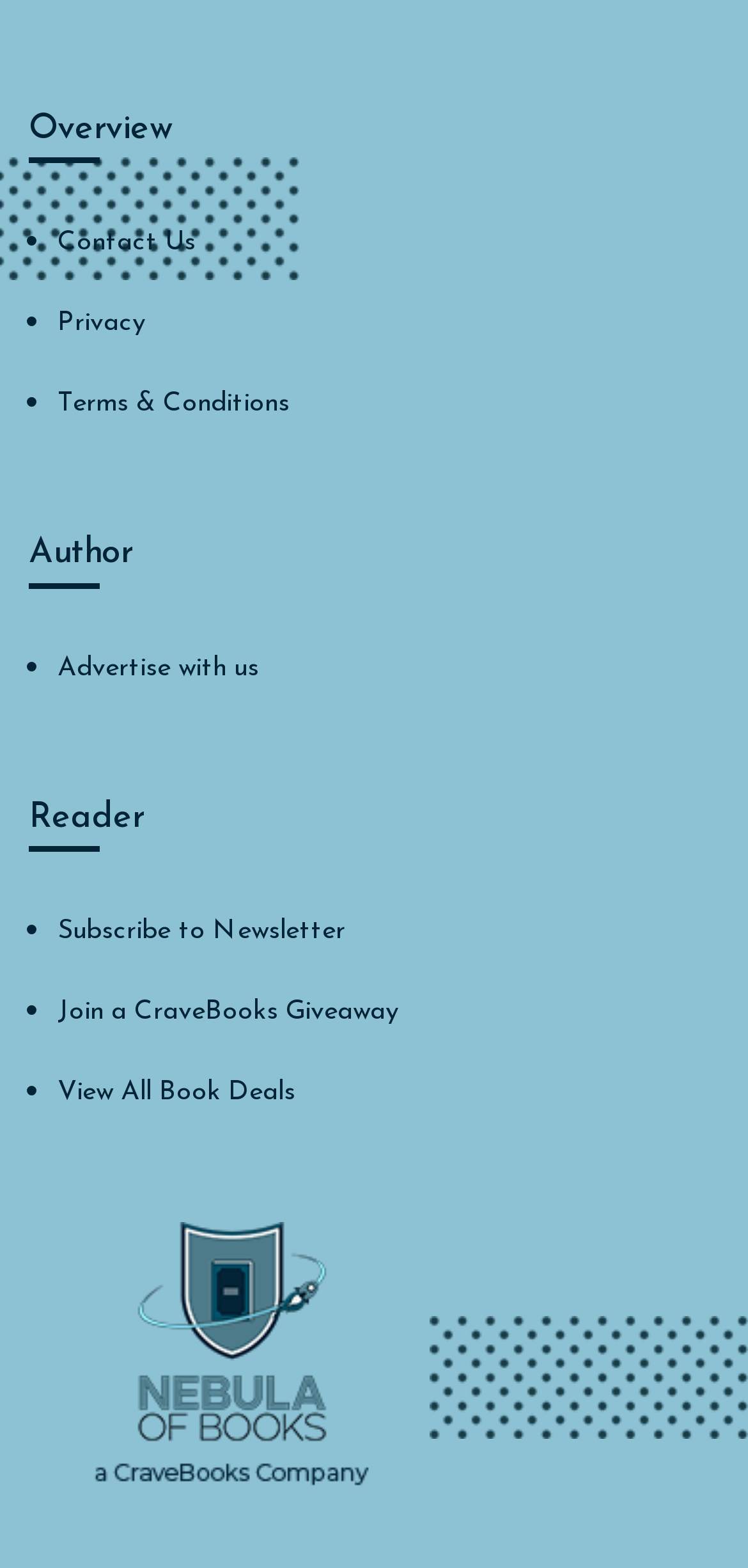Please answer the following question using a single word or phrase: 
What is the first link in the Overview section?

Contact Us